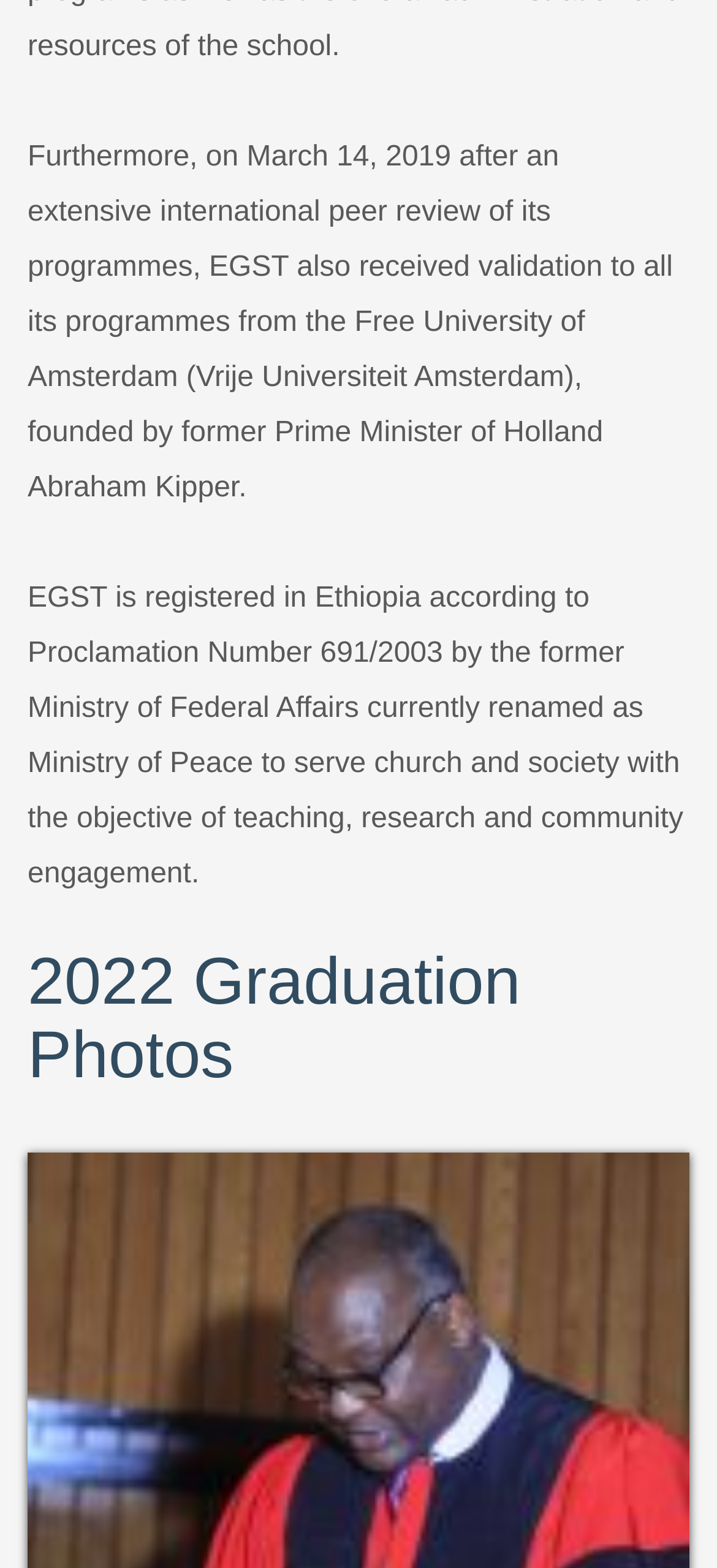Answer briefly with one word or phrase:
What is EGST registered in?

Ethiopia